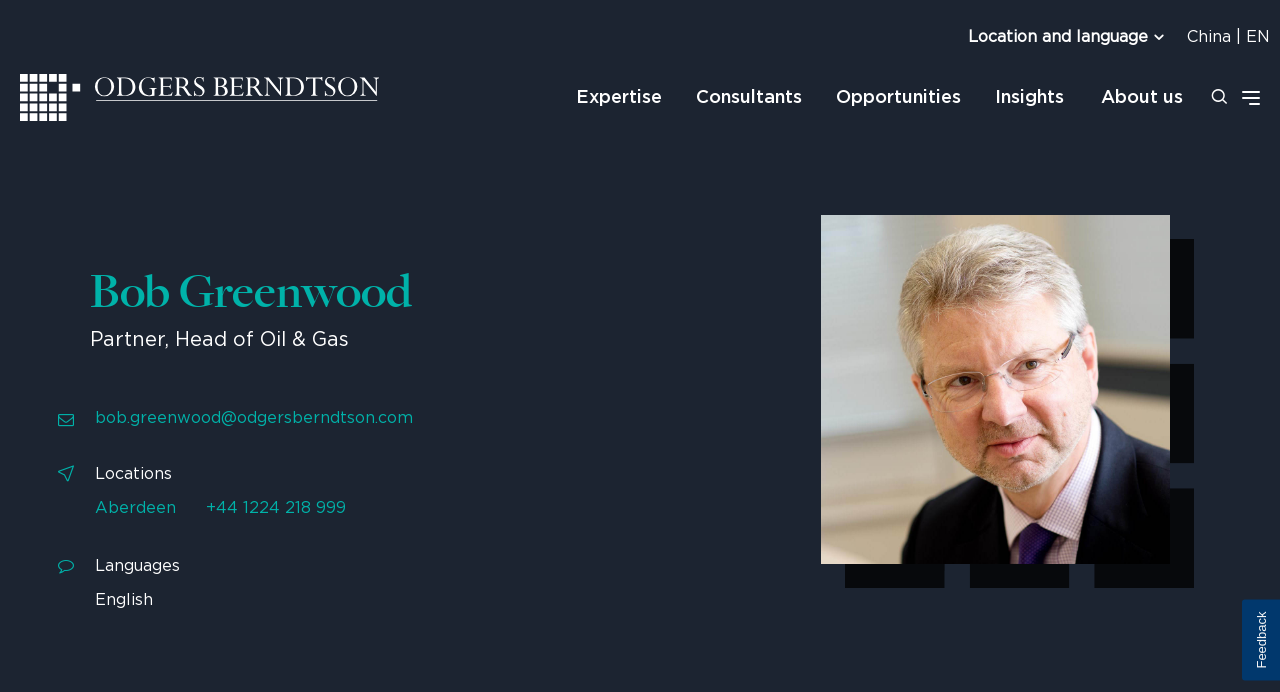Using a single word or phrase, answer the following question: 
What is the email address of Bob Greenwood?

bob.greenwood@odgersberndtson.com